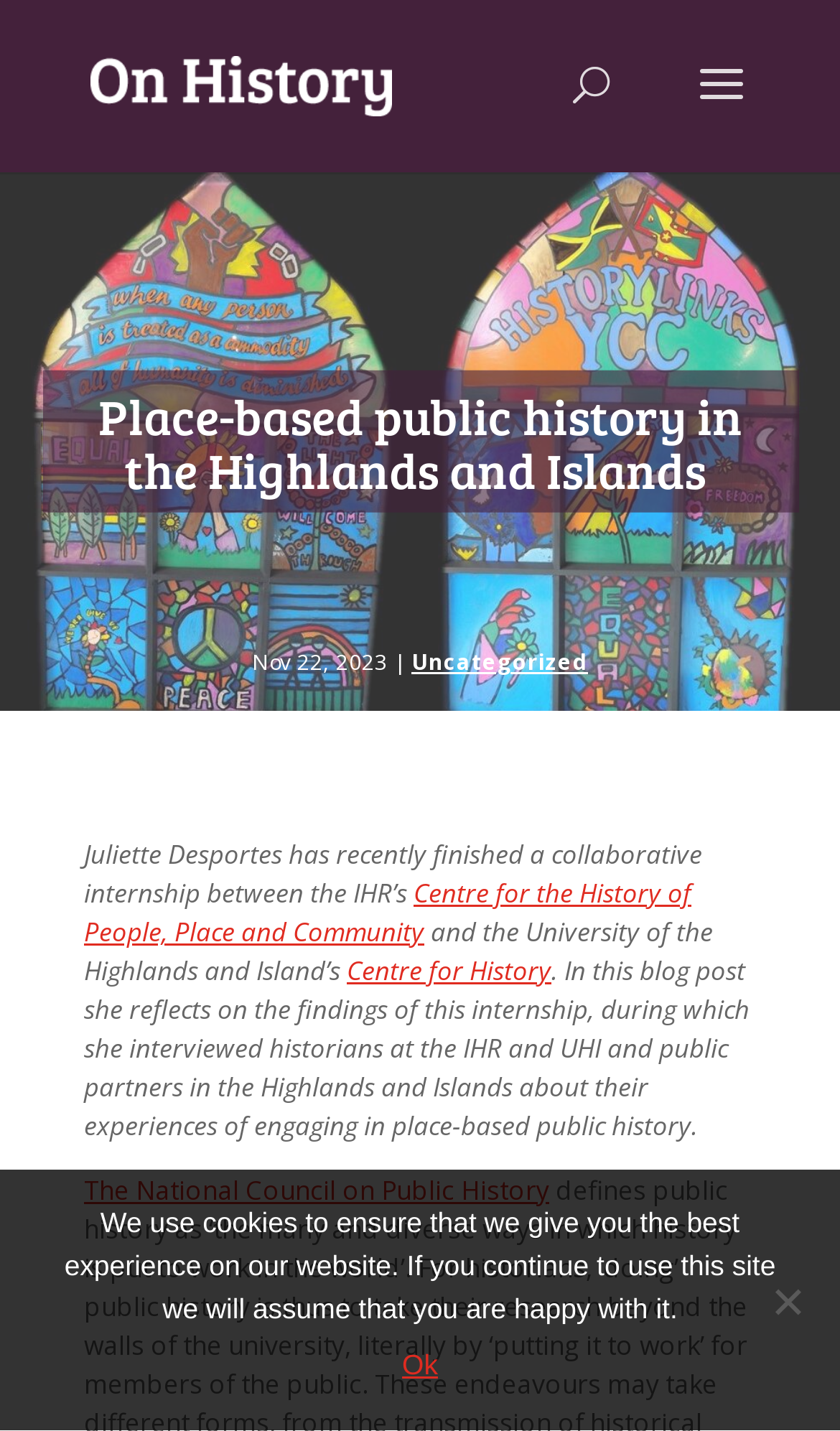Using the element description: "starbucks", determine the bounding box coordinates. The coordinates should be in the format [left, top, right, bottom], with values between 0 and 1.

None